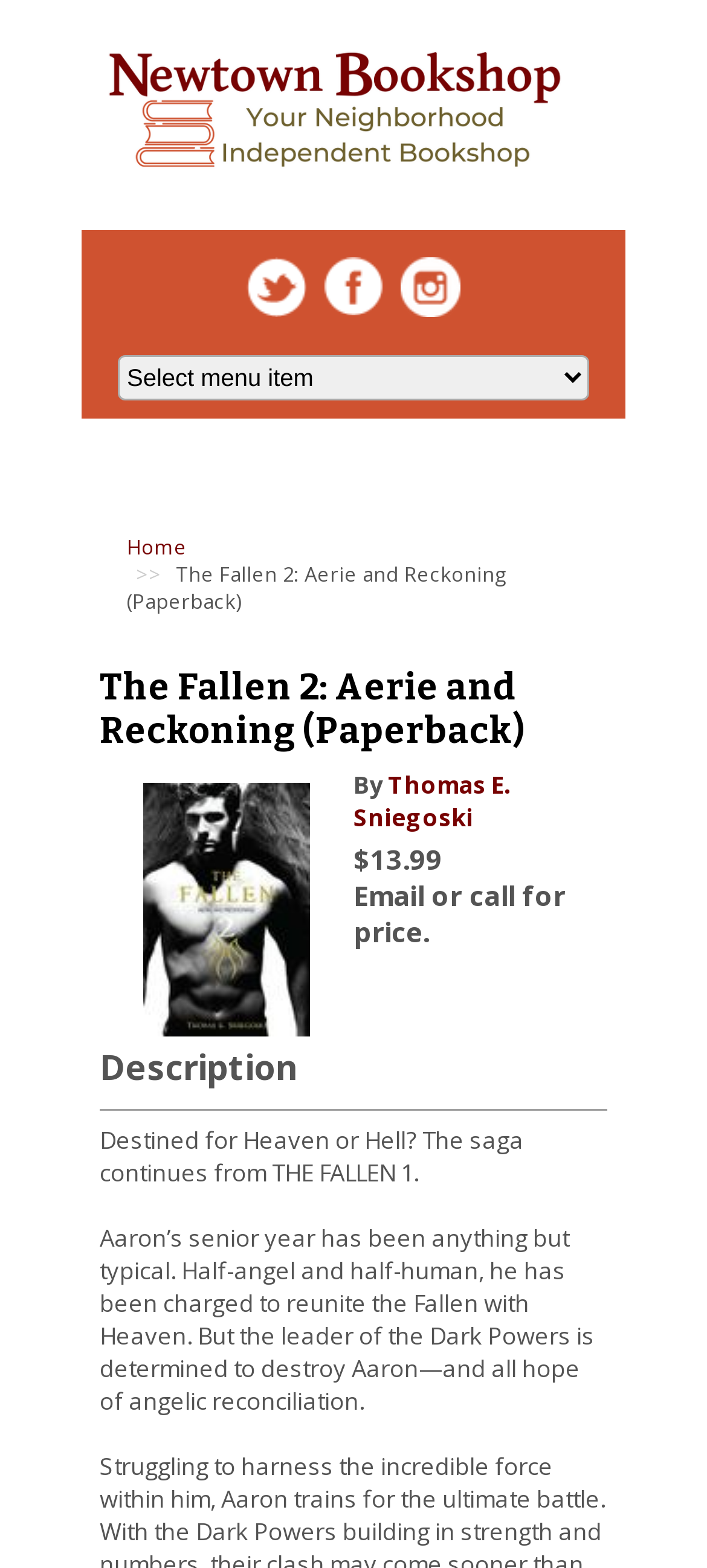Could you provide the bounding box coordinates for the portion of the screen to click to complete this instruction: "Go to Facebook page"?

[0.459, 0.185, 0.541, 0.206]